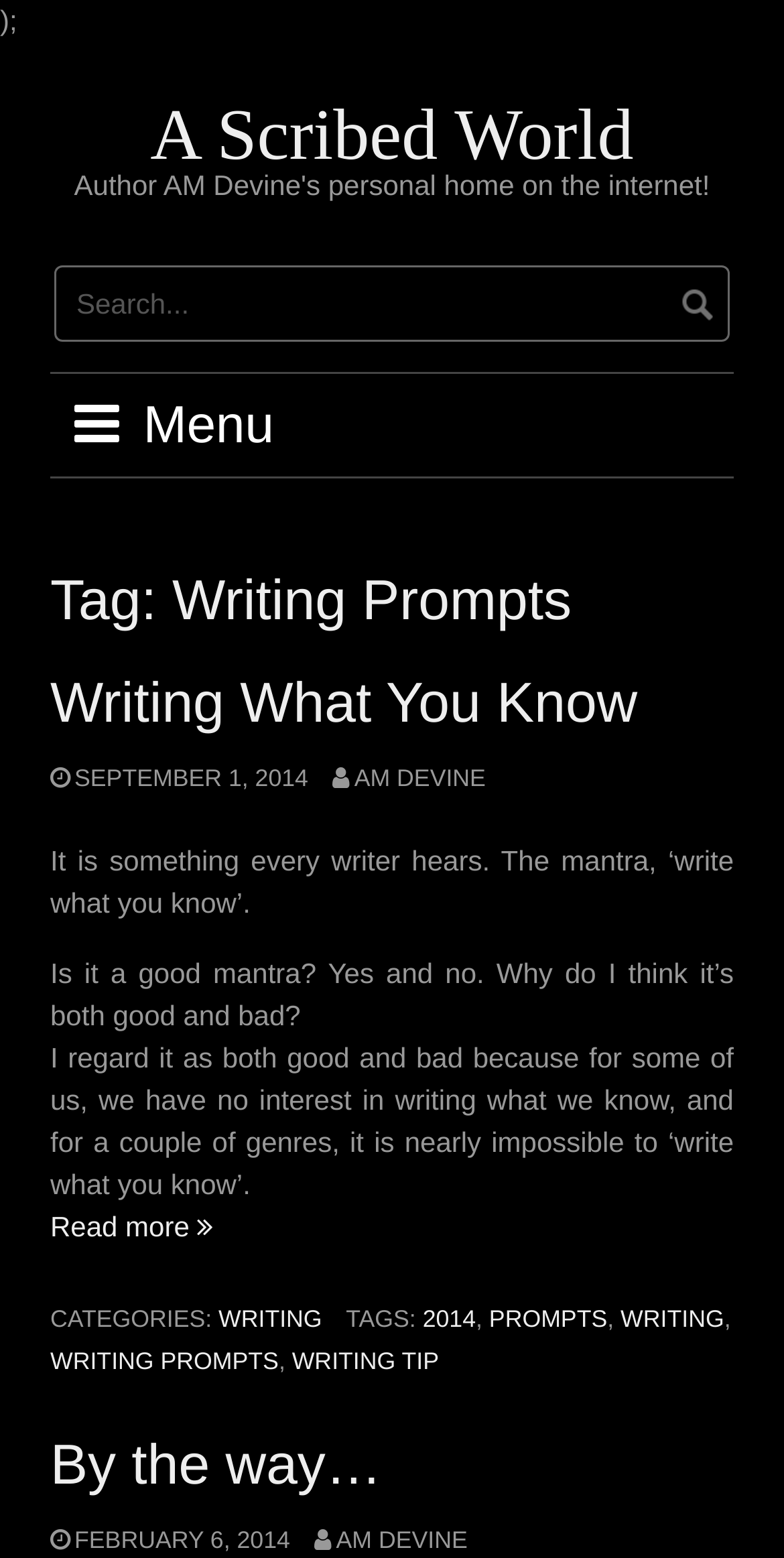Can you show the bounding box coordinates of the region to click on to complete the task described in the instruction: "View categories"?

[0.064, 0.837, 0.279, 0.855]